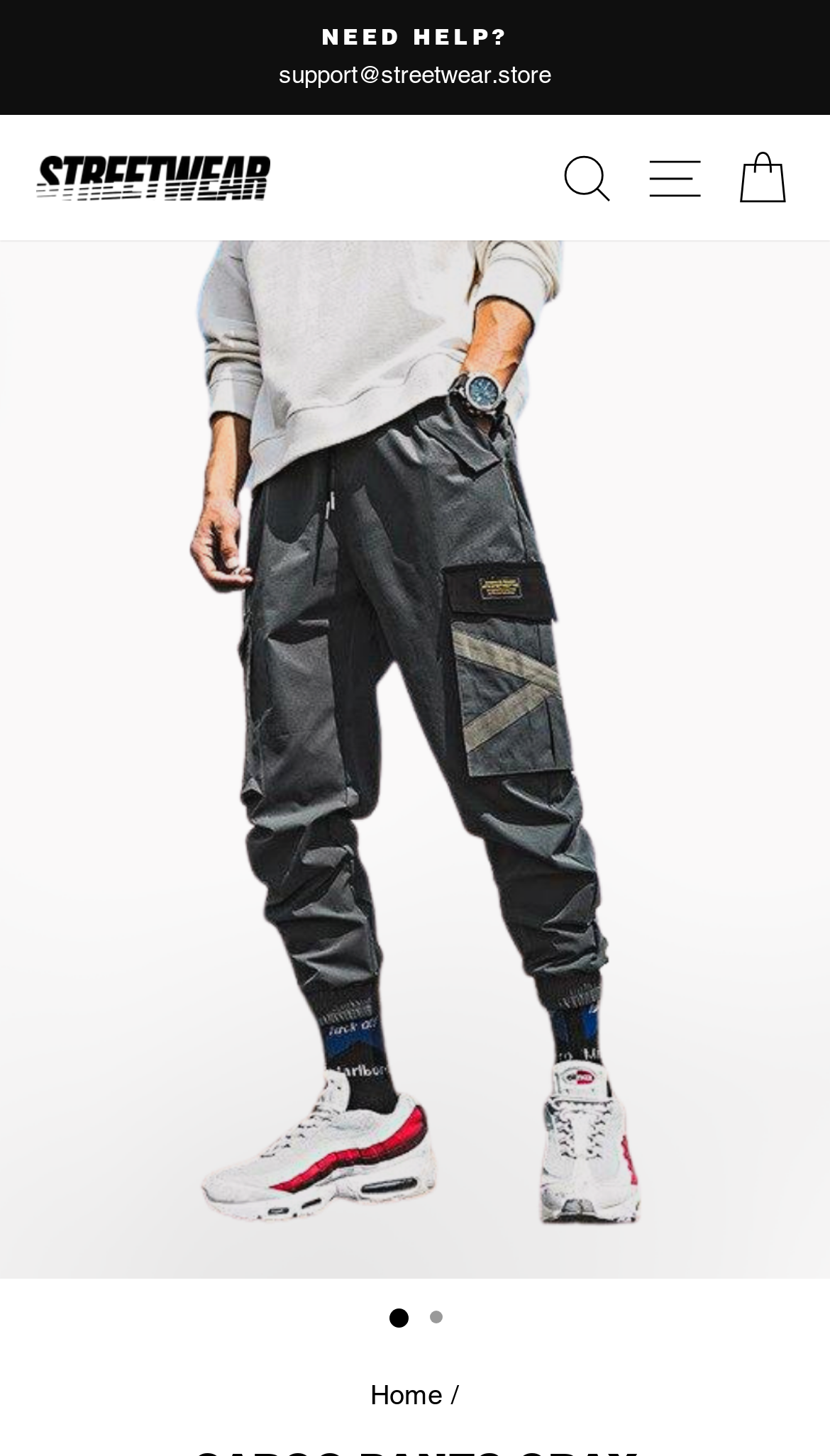Using the provided element description: "Free ShippingNeed Help?support@streetwear.store", determine the bounding box coordinates of the corresponding UI element in the screenshot.

[0.044, 0.015, 0.956, 0.065]